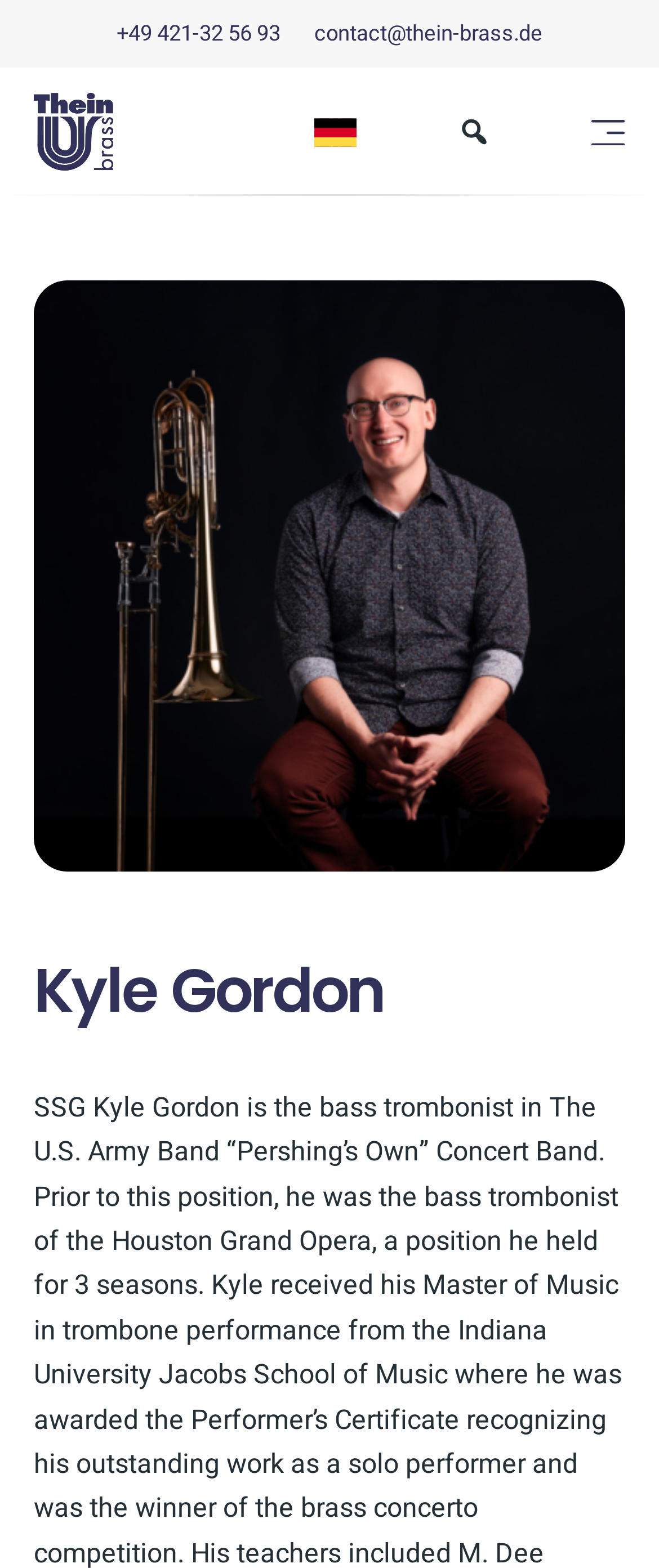What is the email address on the webpage?
Please analyze the image and answer the question with as much detail as possible.

I found the email address by examining the links on the webpage, and one of them contains the email address contact@thein-brass.de.